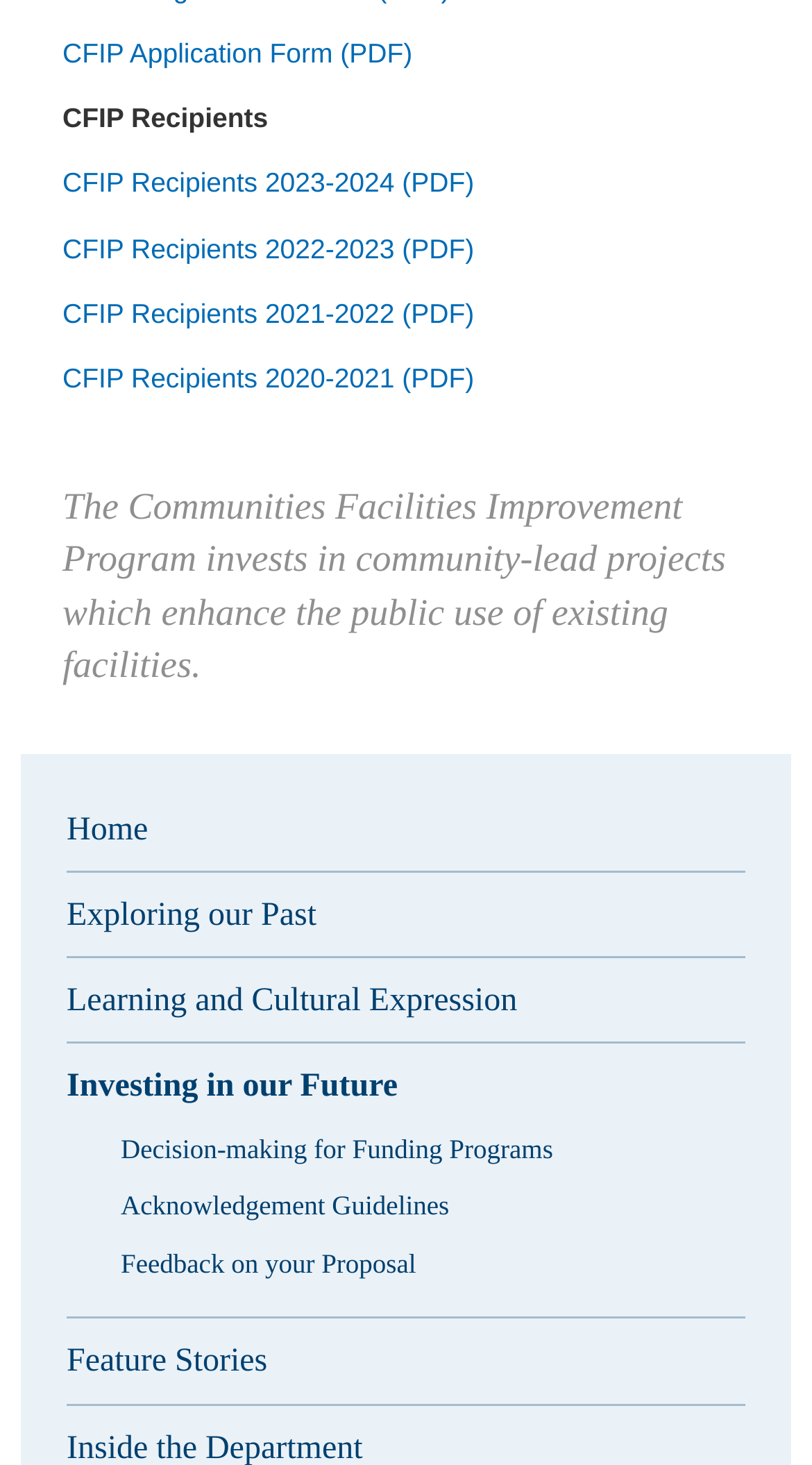What is the position of the 'Home' link?
Examine the screenshot and reply with a single word or phrase.

top-left